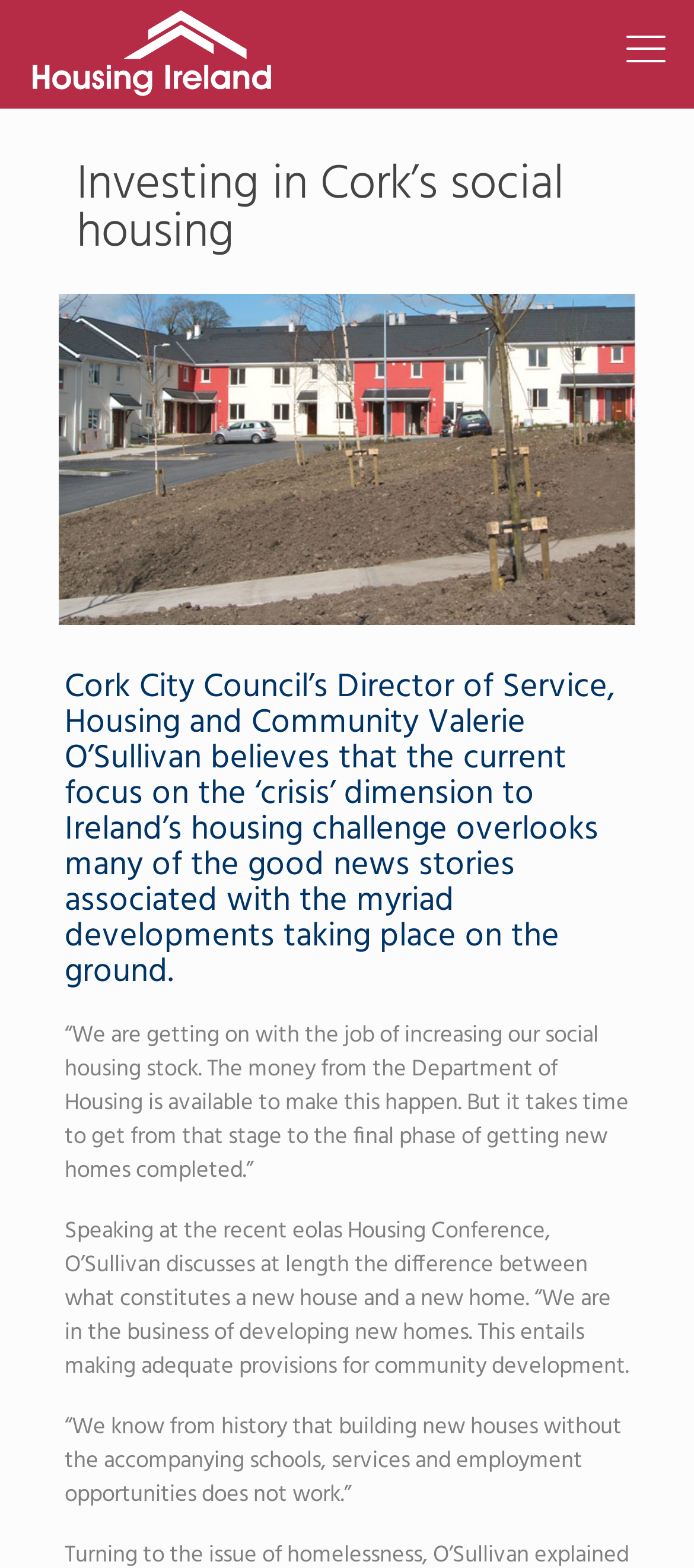Write an extensive caption that covers every aspect of the webpage.

The webpage appears to be an article from the Housing Ireland Magazine, specifically focusing on investing in Cork's social housing. At the top-left corner, there is a link and an image with the same title "Investing in Cork's social housing". 

On the top-right corner, there is a link labeled "mobile menu". 

Below the title, there is a main heading "Investing in Cork's social housing" that spans across most of the page width. 

The article begins with a quote from Valerie O'Sullivan, Cork City Council's Director of Service, Housing and Community, who discusses the importance of increasing social housing stock and the distinction between a new house and a new home. The quote is divided into four paragraphs, each describing the efforts to develop new homes, the need for community development, and the lessons learned from history. These paragraphs are positioned below the main heading, taking up most of the page's content area.